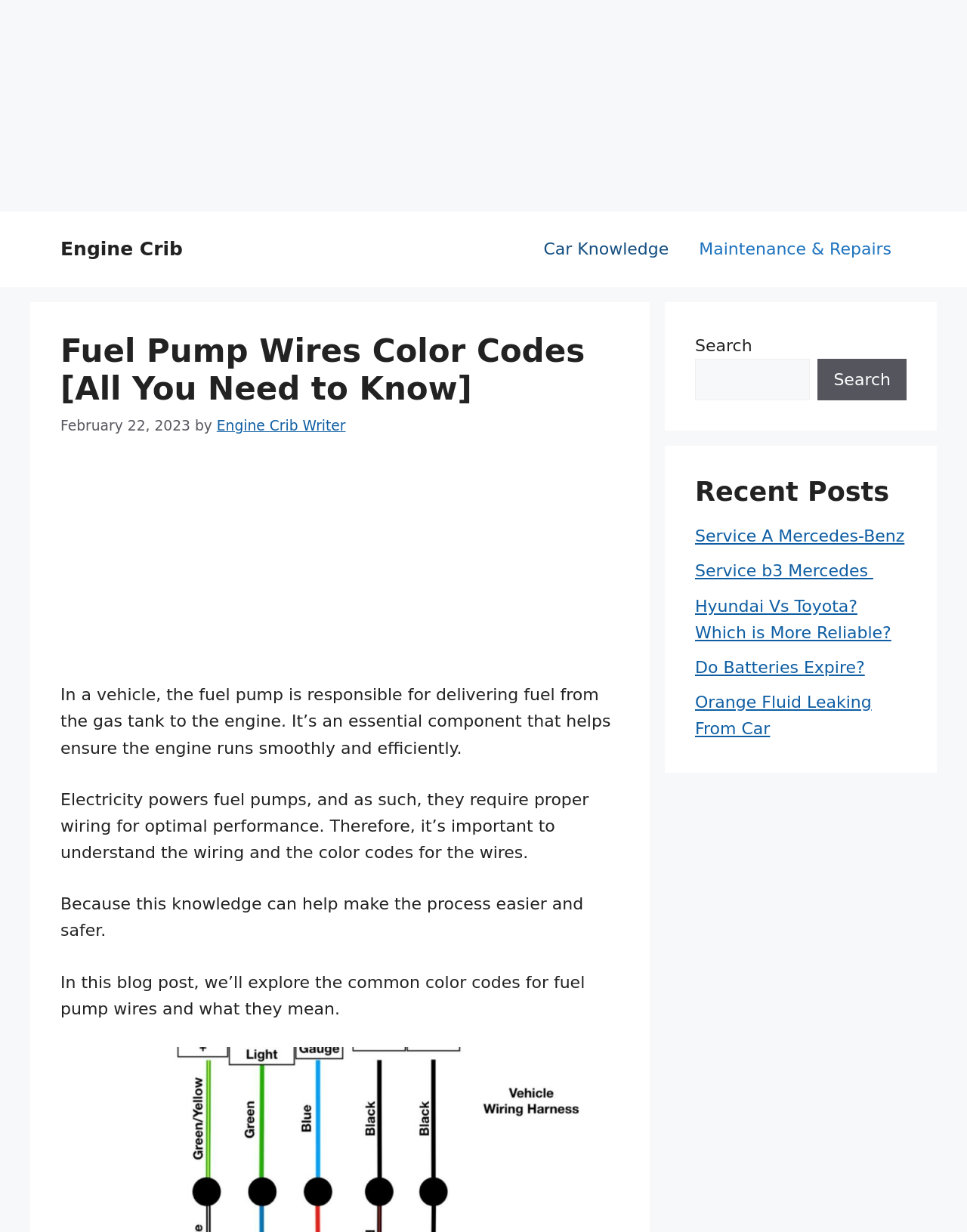What is the purpose of a fuel pump?
Provide a detailed and extensive answer to the question.

According to the webpage, the fuel pump is responsible for delivering fuel from the gas tank to the engine, which helps ensure the engine runs smoothly and efficiently.